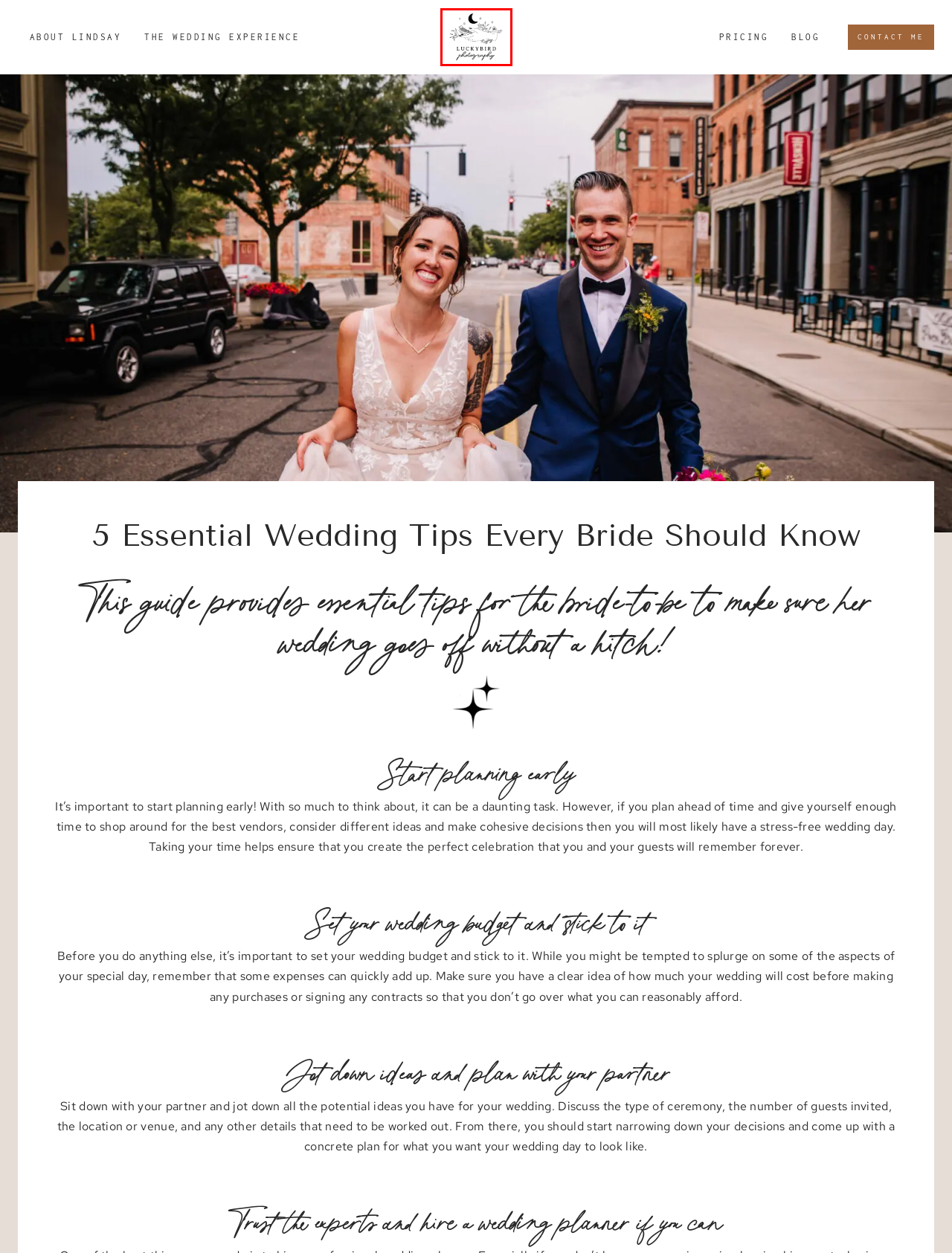You are provided with a screenshot of a webpage highlighting a UI element with a red bounding box. Choose the most suitable webpage description that matches the new page after clicking the element in the bounding box. Here are the candidates:
A. November Wedding at City View Toledo
B. Everhart Gathering Place Wedding
C. Toledo Wedding Photographer | Contact Form
D. Celebrating Weddings With Dogs
E. Toledo Wedding Photography Pricing
F. Evening Engagement Photos at Side Cut Park
G. Luckybird Photography: Toledo Wedding Photographer
H. Toledo Wedding Photographer Blogs

G